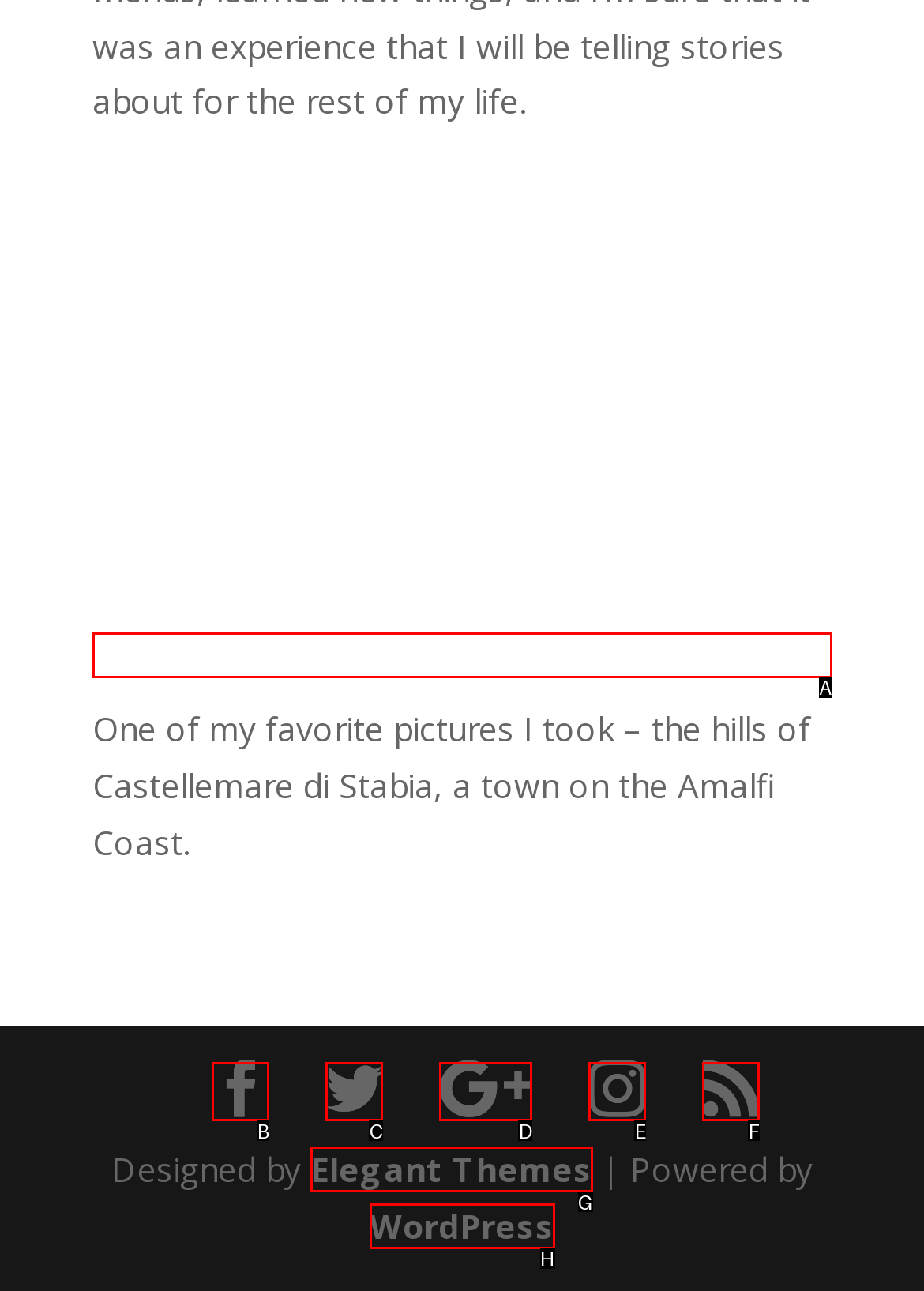Select the option I need to click to accomplish this task: View the linked page
Provide the letter of the selected choice from the given options.

A